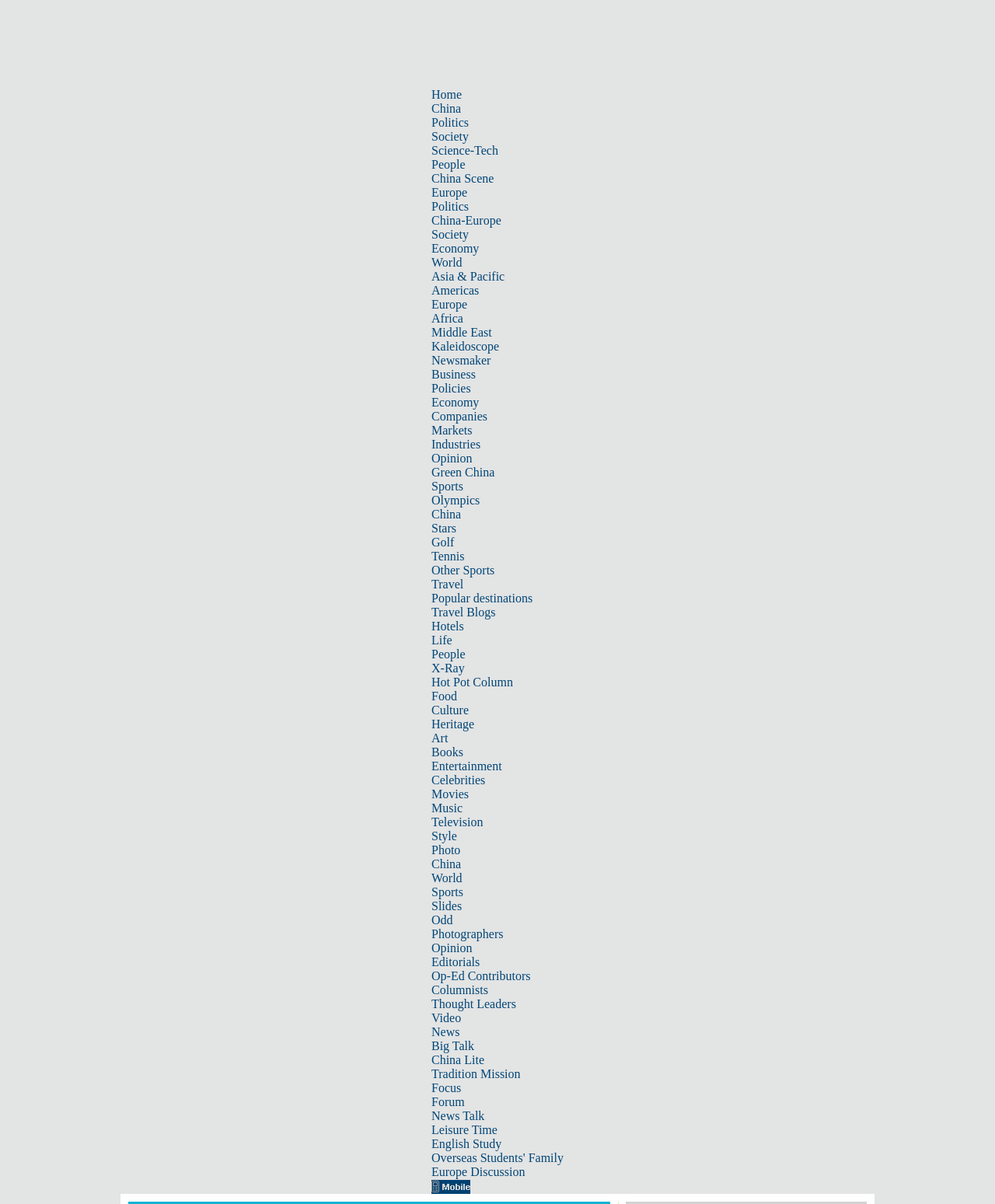Using a single word or phrase, answer the following question: 
What is the last section in the top navigation bar?

Video